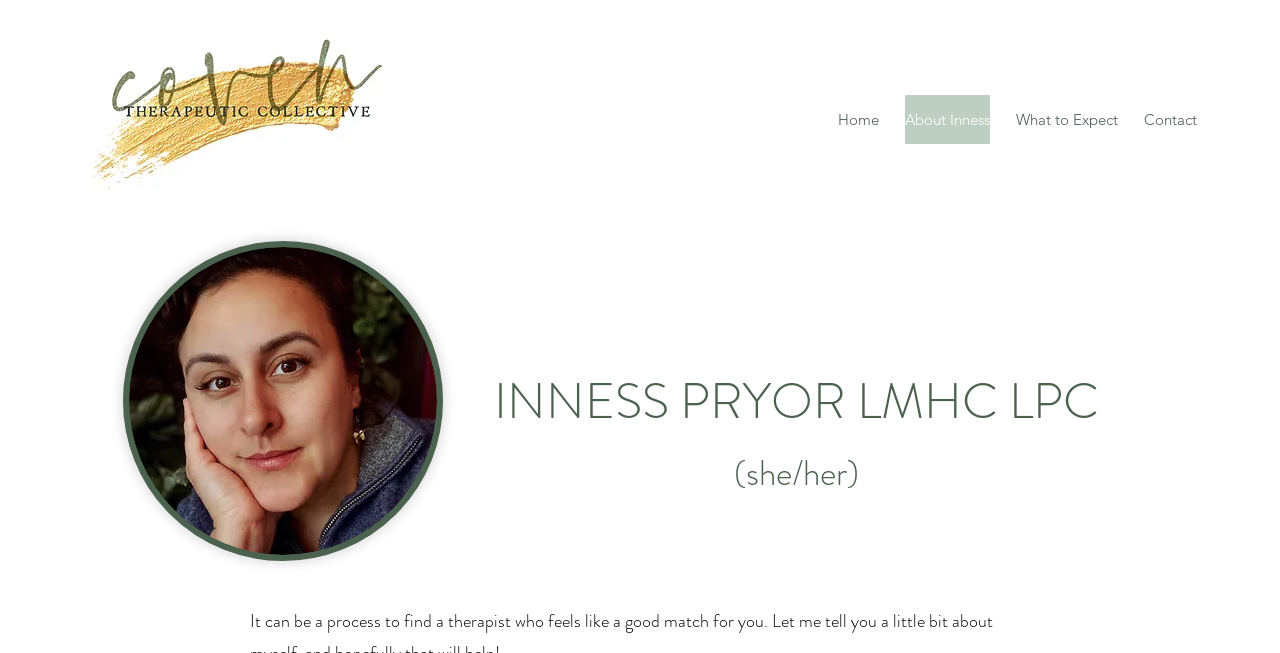What is the theme of the logo?
Based on the image, answer the question with a single word or brief phrase.

Gold paint